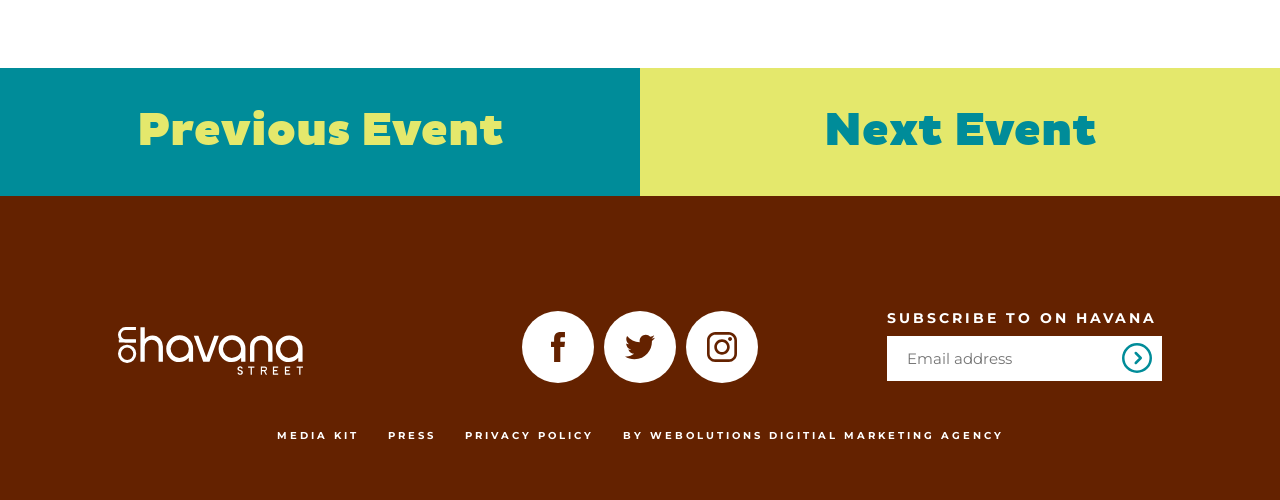Pinpoint the bounding box coordinates of the clickable area necessary to execute the following instruction: "Subscribe to ON HAVANA". The coordinates should be given as four float numbers between 0 and 1, namely [left, top, right, bottom].

[0.693, 0.672, 0.908, 0.762]